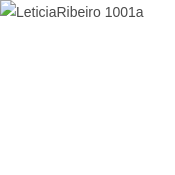What is the theme of the surrounding text?
Please provide a single word or phrase as your answer based on the image.

Growth and empowerment